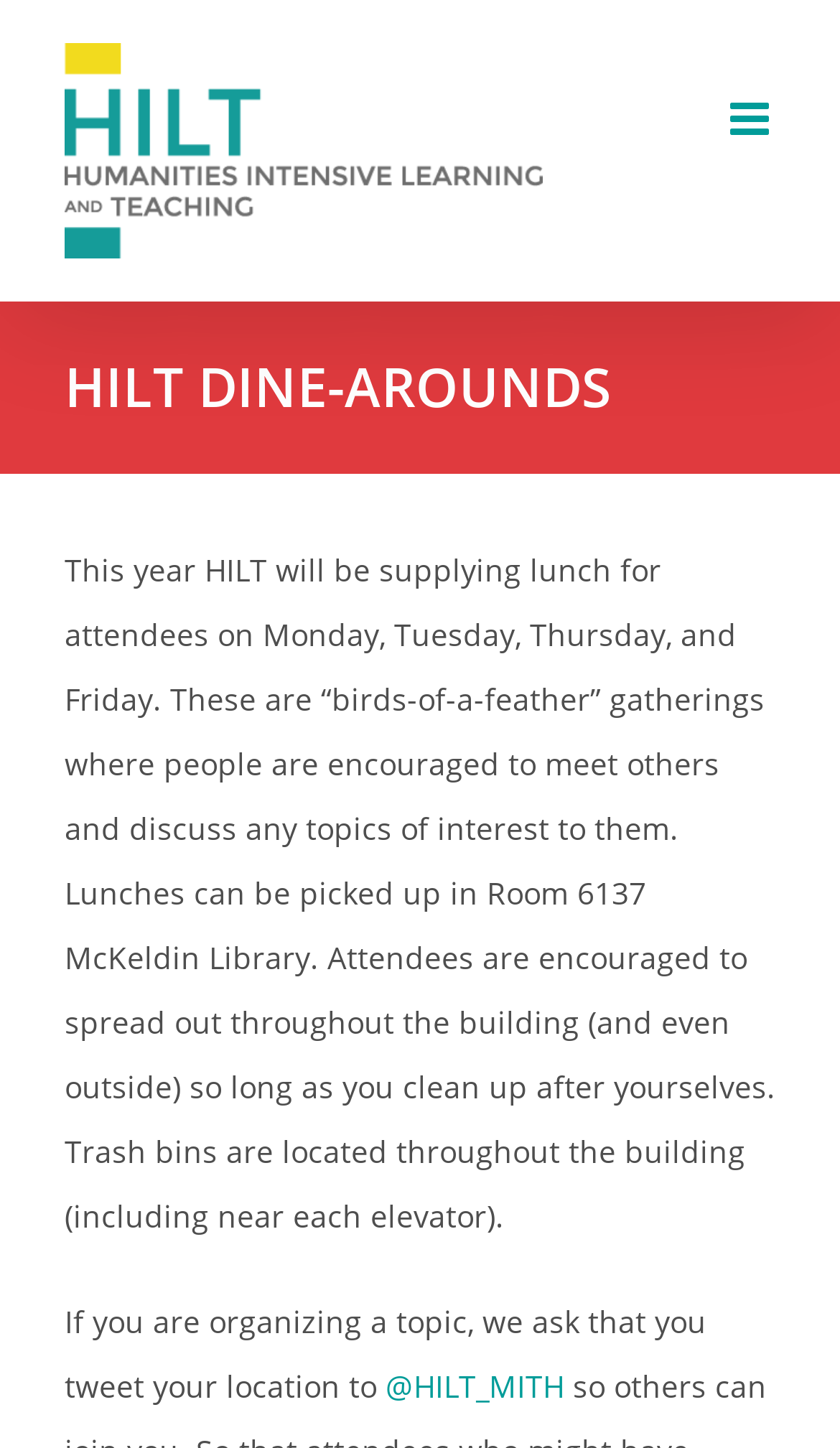Refer to the image and provide a thorough answer to this question:
What days will lunch be supplied?

The webpage states that HILT will be supplying lunch for attendees on Monday, Tuesday, Thursday, and Friday, which can be found in the paragraph describing the 'birds-of-a-feather' gatherings.